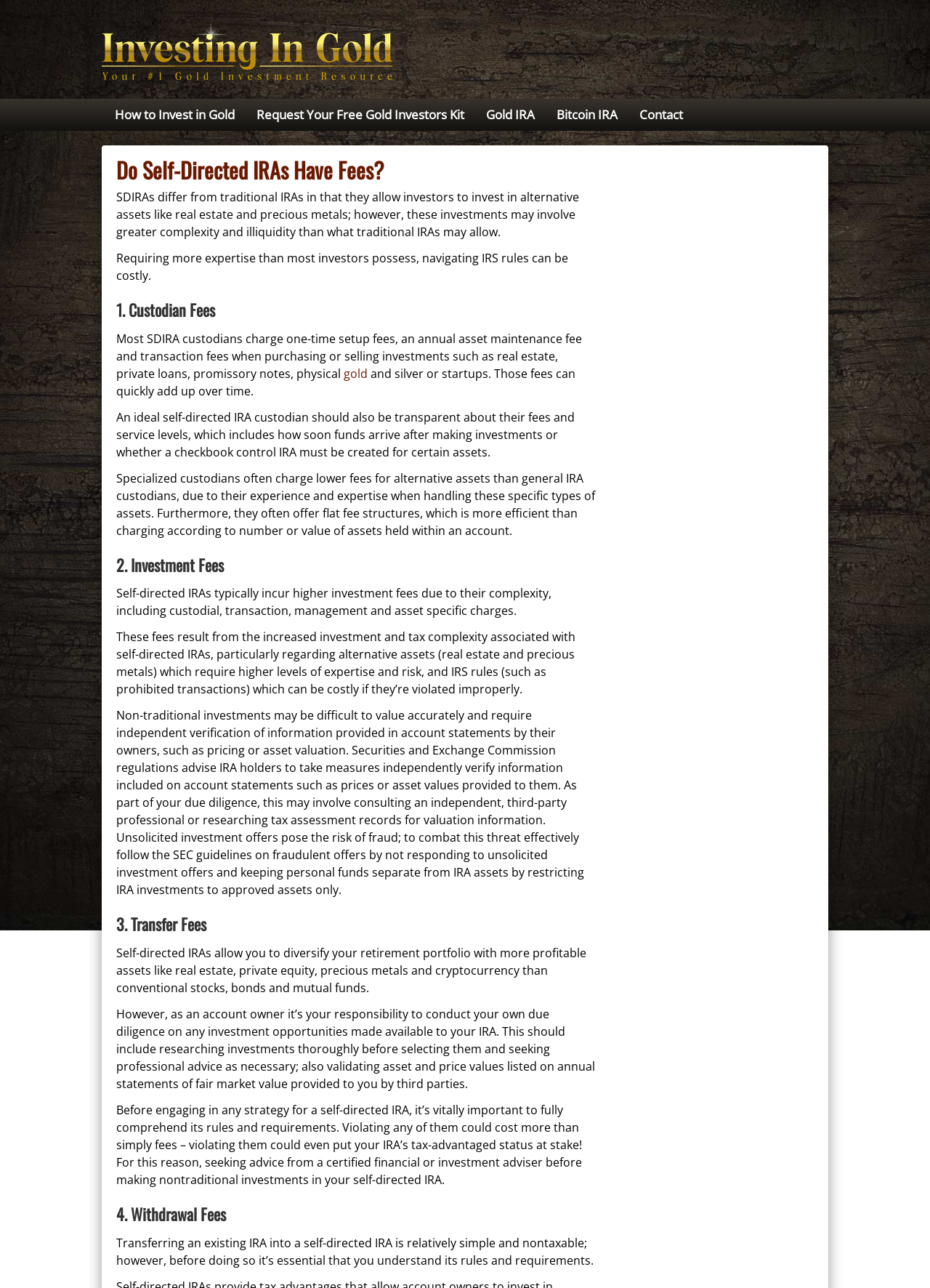Create a full and detailed caption for the entire webpage.

The webpage is about investing in gold, specifically providing resources and information on self-directed IRAs and their associated fees. At the top of the page, there is a logo and a navigation menu with links to "How to Invest in Gold", "Request Your Free Gold Investors Kit", "Gold IRA", "Bitcoin IRA", and "Contact". 

Below the navigation menu, there is a heading "Do Self-Directed IRAs Have Fees?" followed by a brief introduction to self-directed IRAs and their differences from traditional IRAs. The introduction is divided into three paragraphs, explaining the complexity and potential costs of investing in alternative assets.

The main content of the page is divided into four sections, each with a heading: "1. Custodian Fees", "2. Investment Fees", "3. Transfer Fees", and "4. Withdrawal Fees". Each section provides detailed information on the specific type of fee, including explanations of the fees, their implications, and tips for investors. The sections are composed of multiple paragraphs of text, with some links to related topics, such as "gold".

Throughout the page, there are no images except for the logo at the top. The layout is clean, with clear headings and concise text, making it easy to navigate and understand the content.